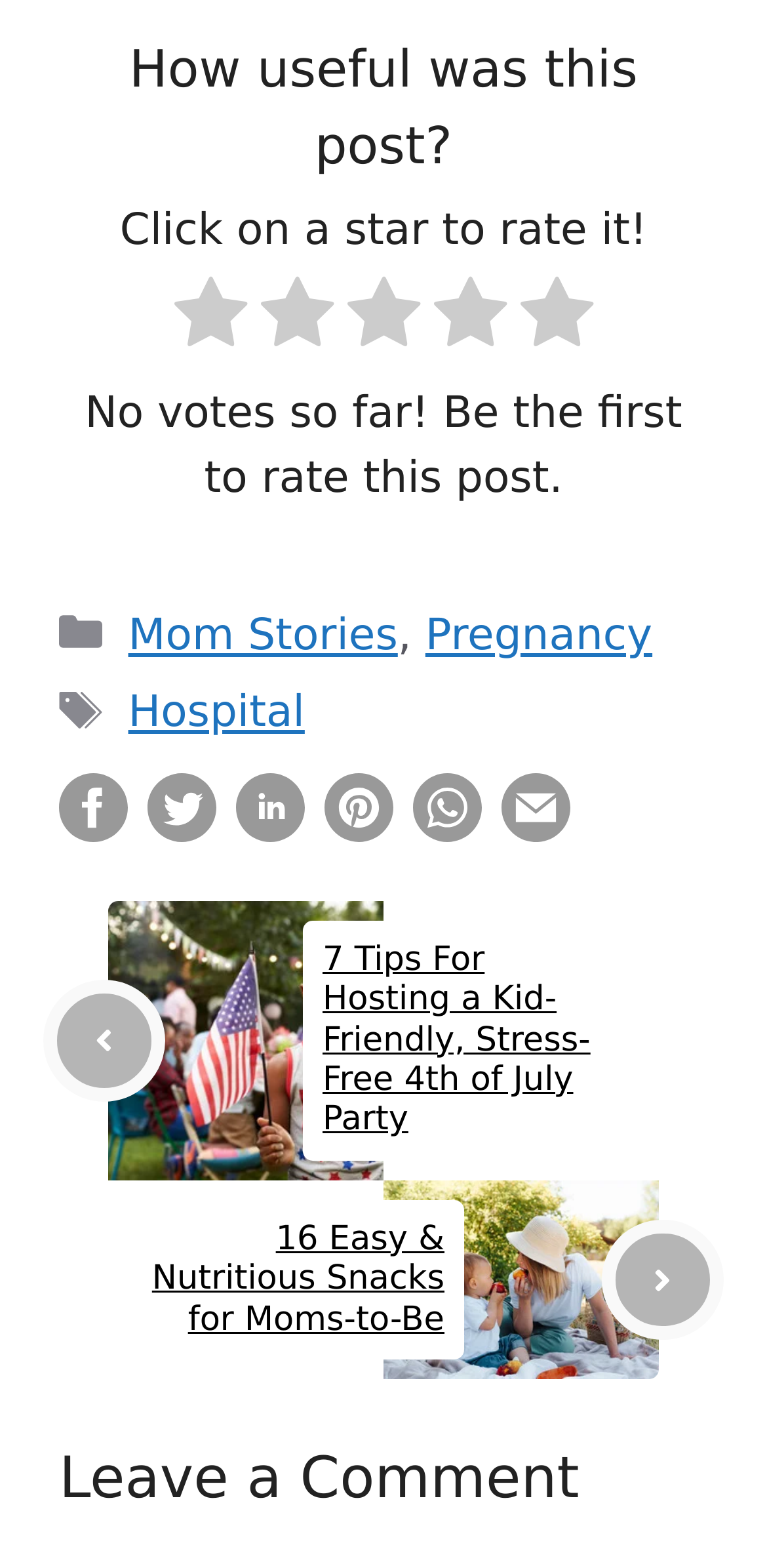What is the category of the post?
Please provide a single word or phrase in response based on the screenshot.

Mom Stories, Pregnancy